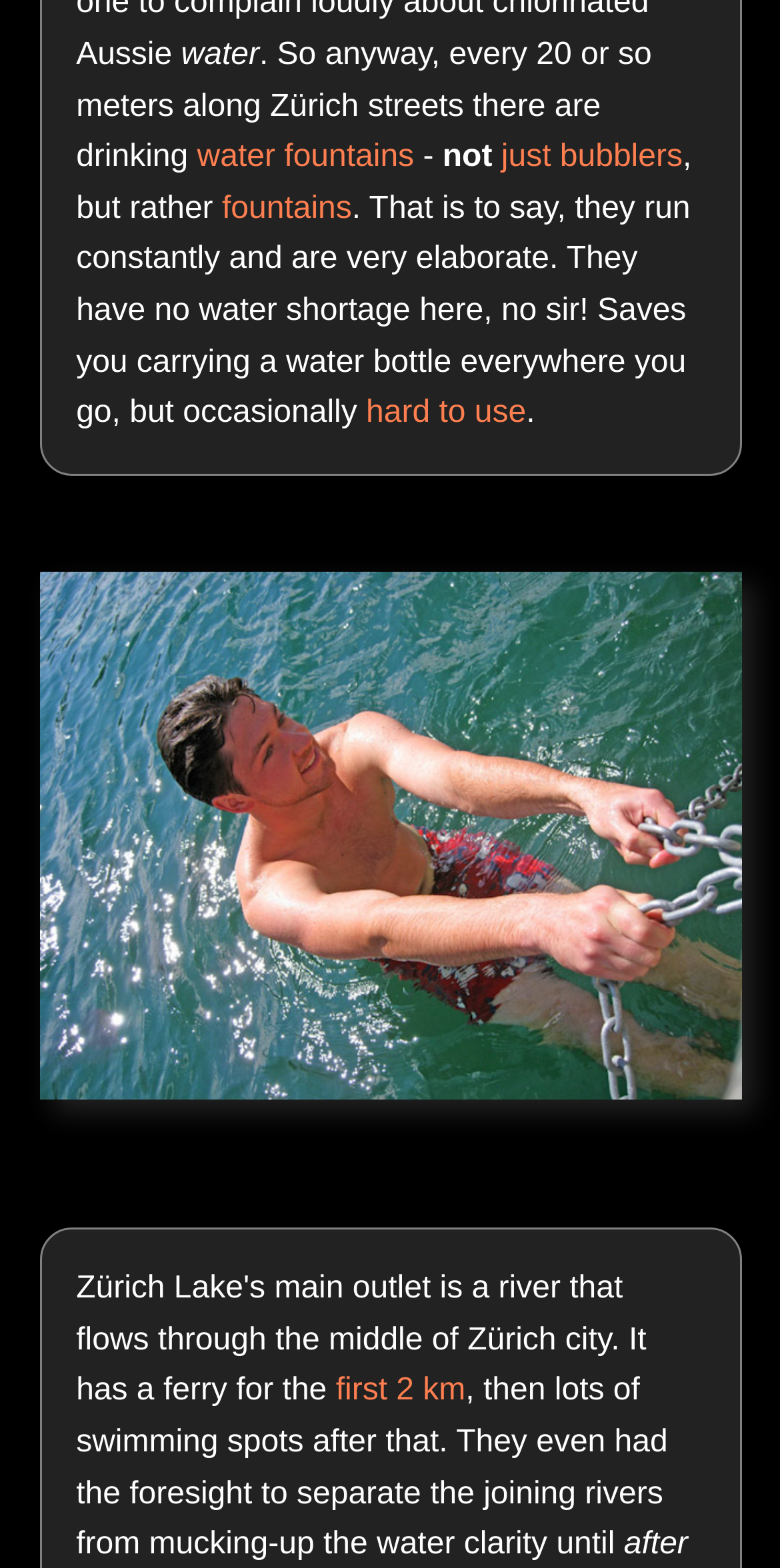Identify the bounding box of the UI element described as follows: "just bubblers". Provide the coordinates as four float numbers in the range of 0 to 1 [left, top, right, bottom].

[0.643, 0.088, 0.875, 0.11]